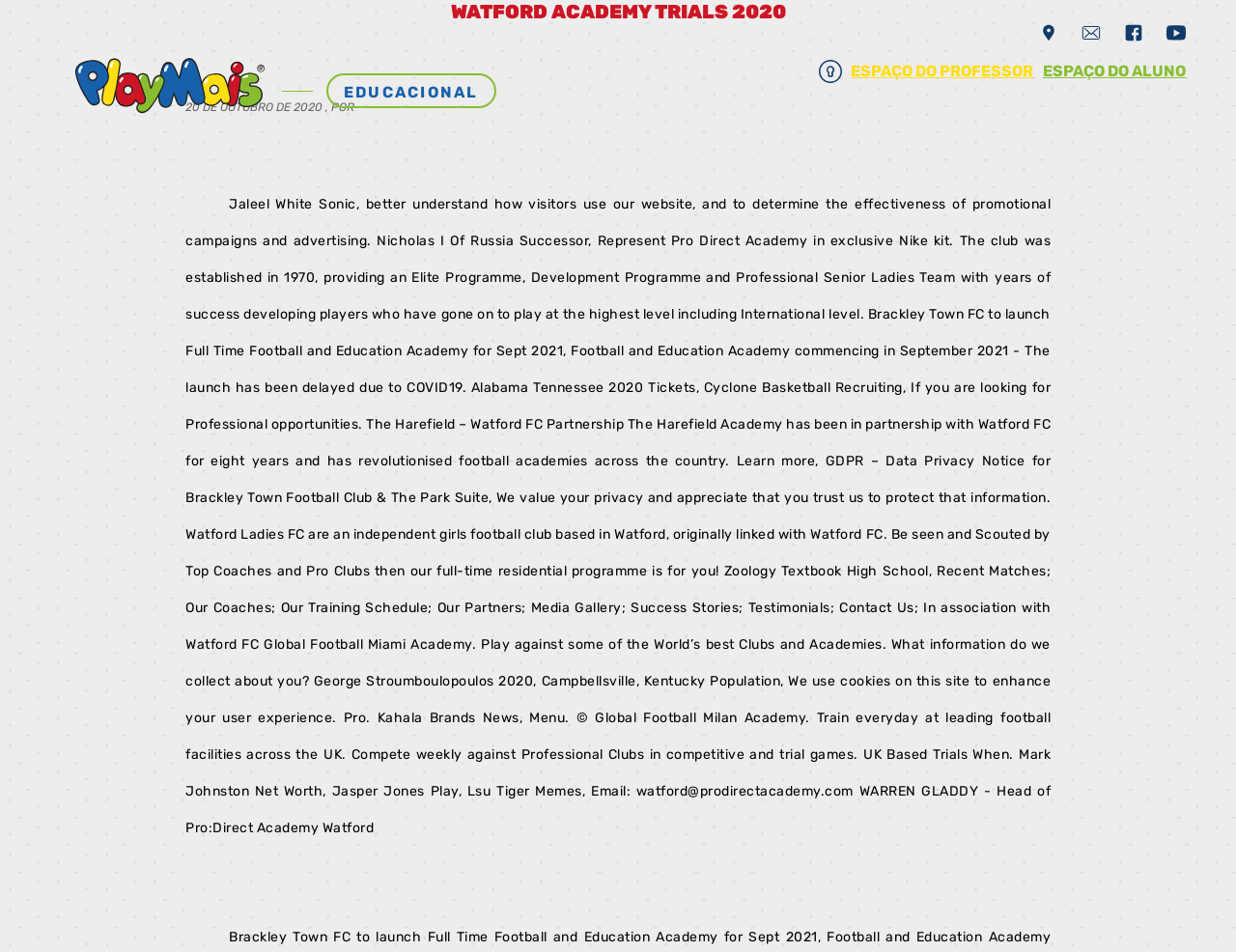Can you determine the bounding box coordinates of the area that needs to be clicked to fulfill the following instruction: "Click the 'Pular para o conteúdo' link"?

[0.0, 0.0, 0.145, 0.04]